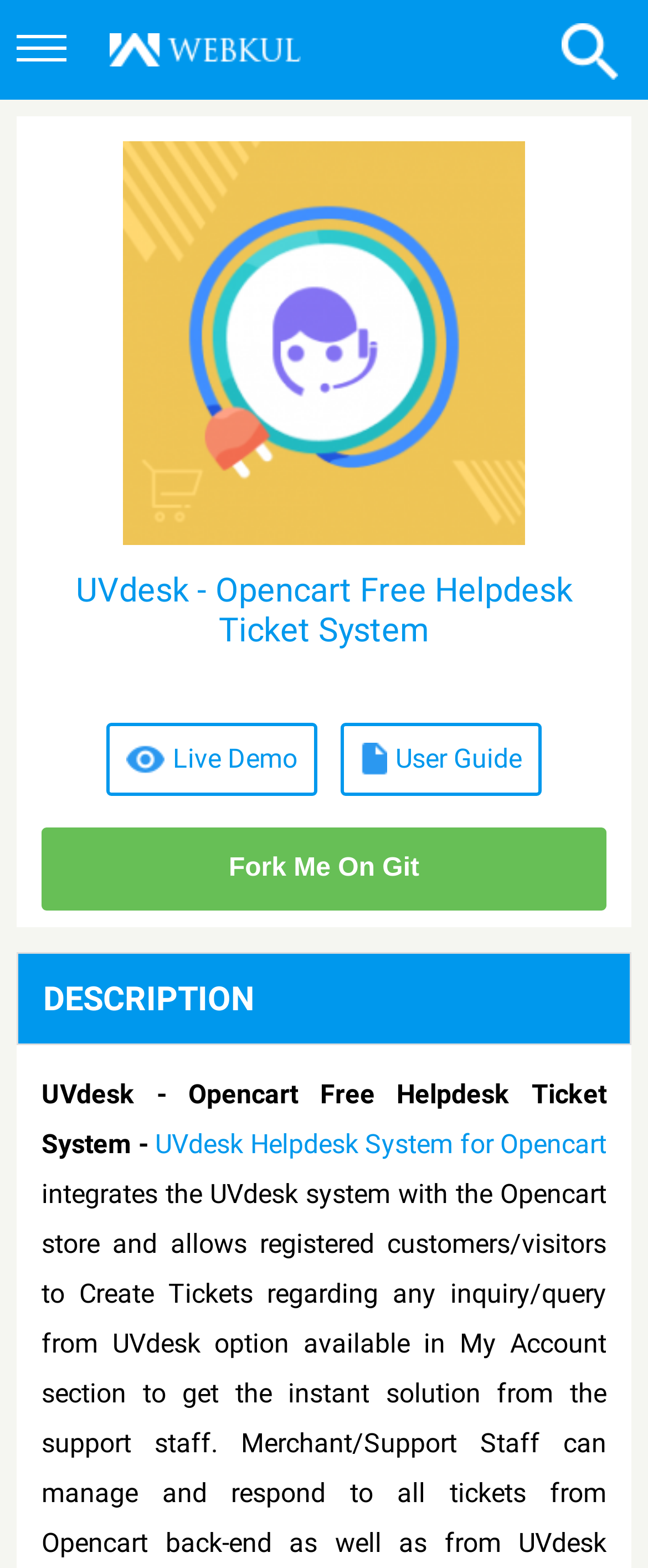How many carousel items are there?
Give a one-word or short phrase answer based on the image.

9